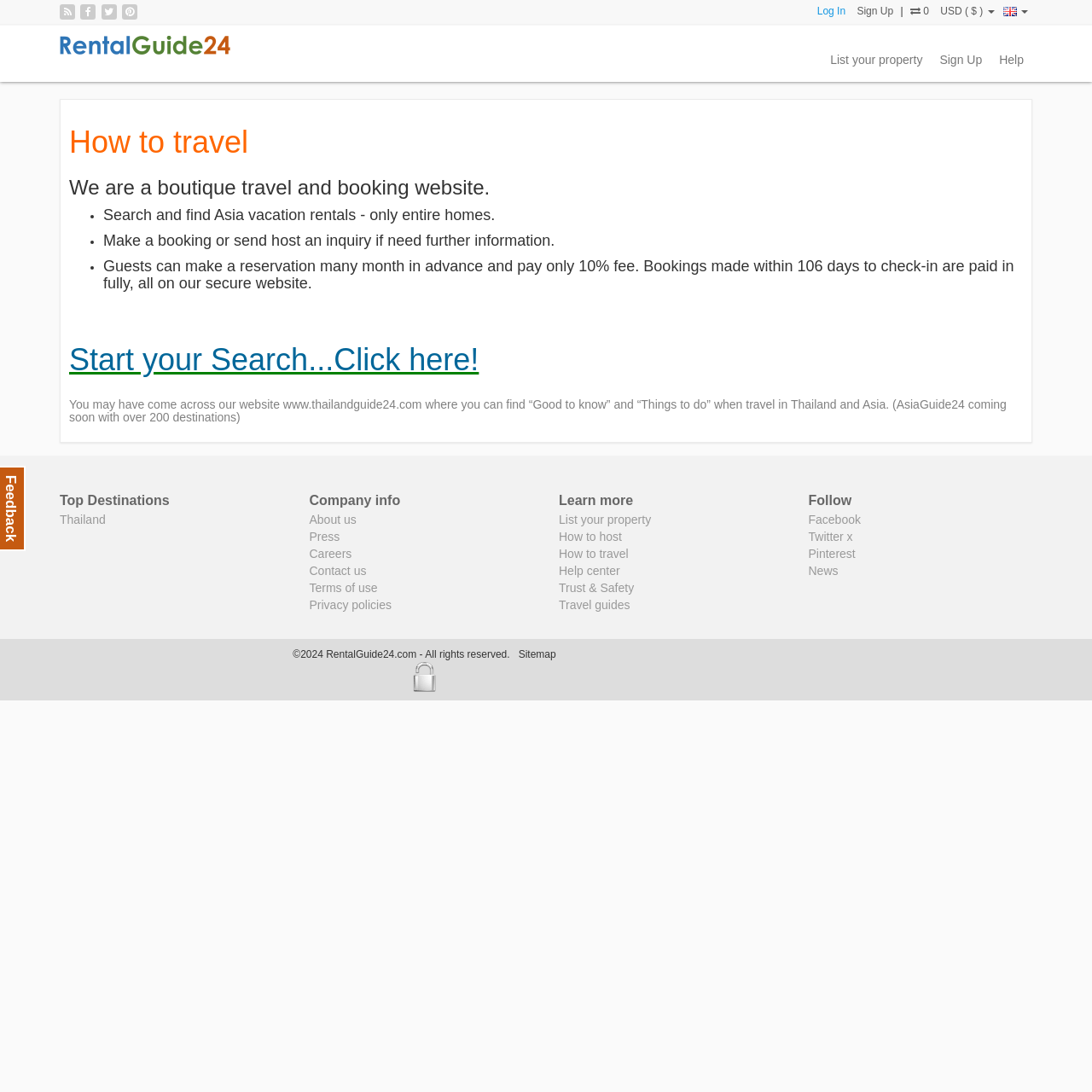Please specify the bounding box coordinates of the region to click in order to perform the following instruction: "Select English as language".

[0.918, 0.005, 0.941, 0.016]